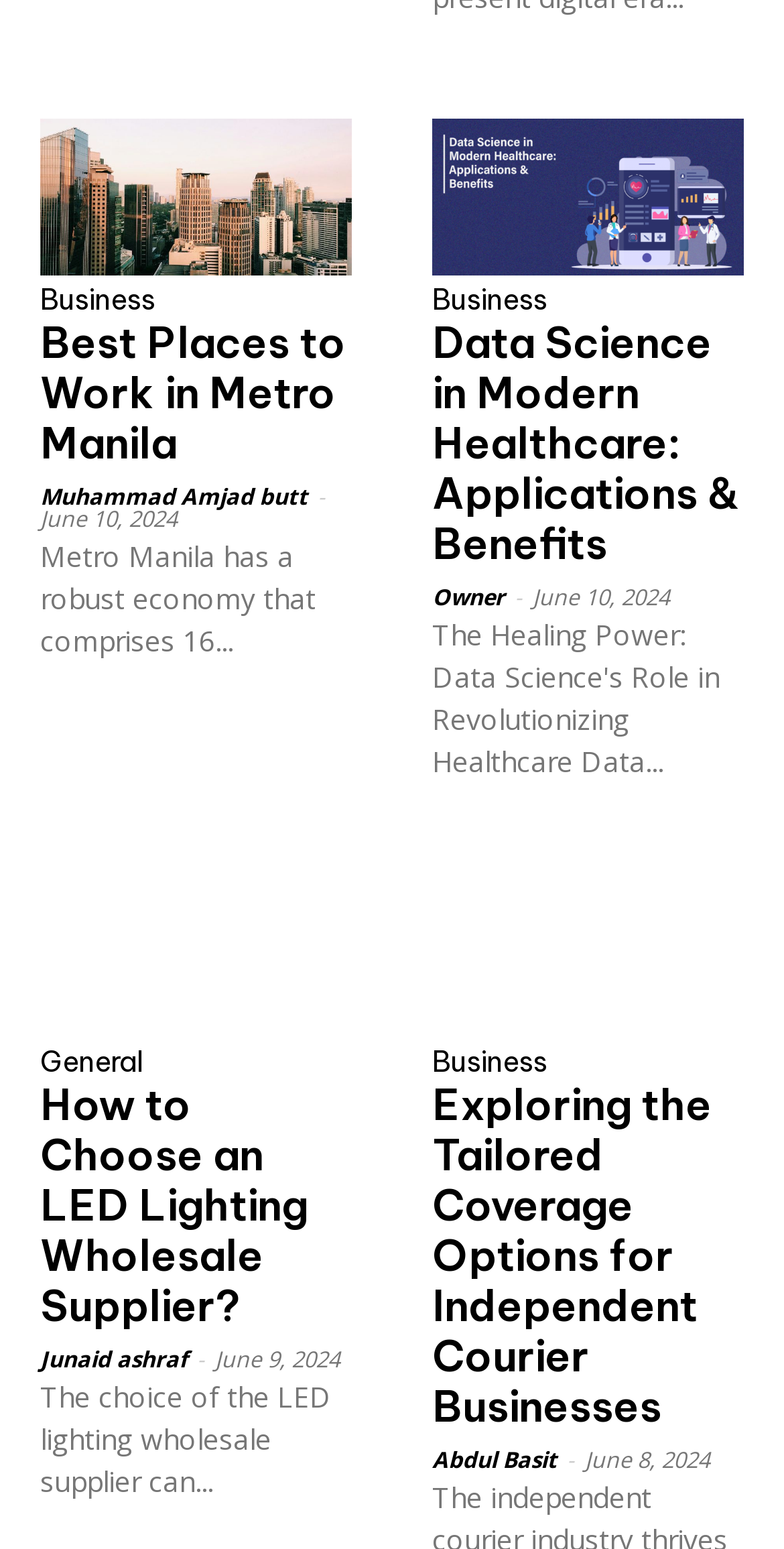Identify the bounding box coordinates of the region I need to click to complete this instruction: "View the post by Muhammad Amjad butt".

[0.051, 0.31, 0.392, 0.329]